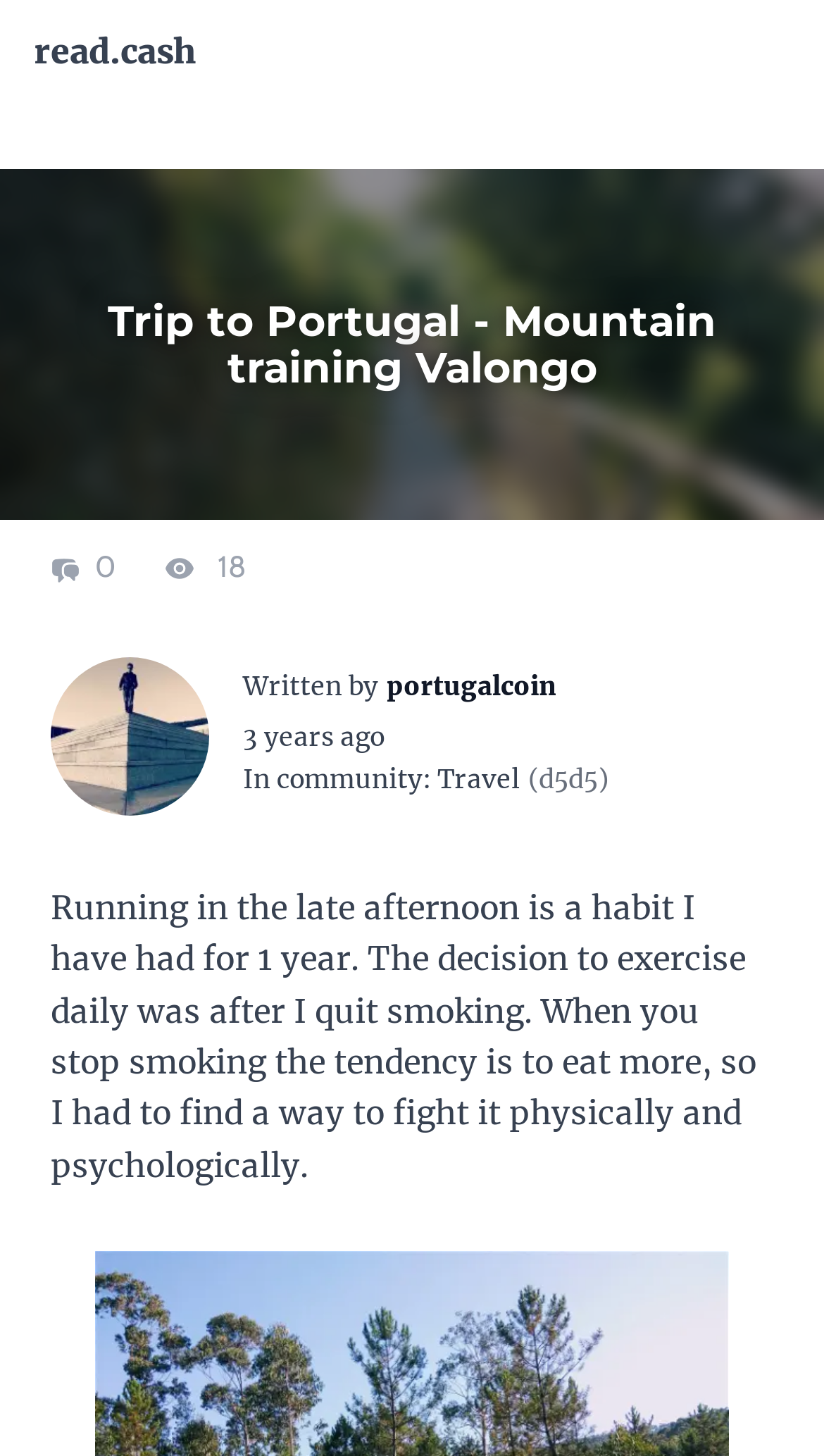Give the bounding box coordinates for the element described by: "portugalcoin portugalcoin".

[0.469, 0.459, 0.674, 0.483]